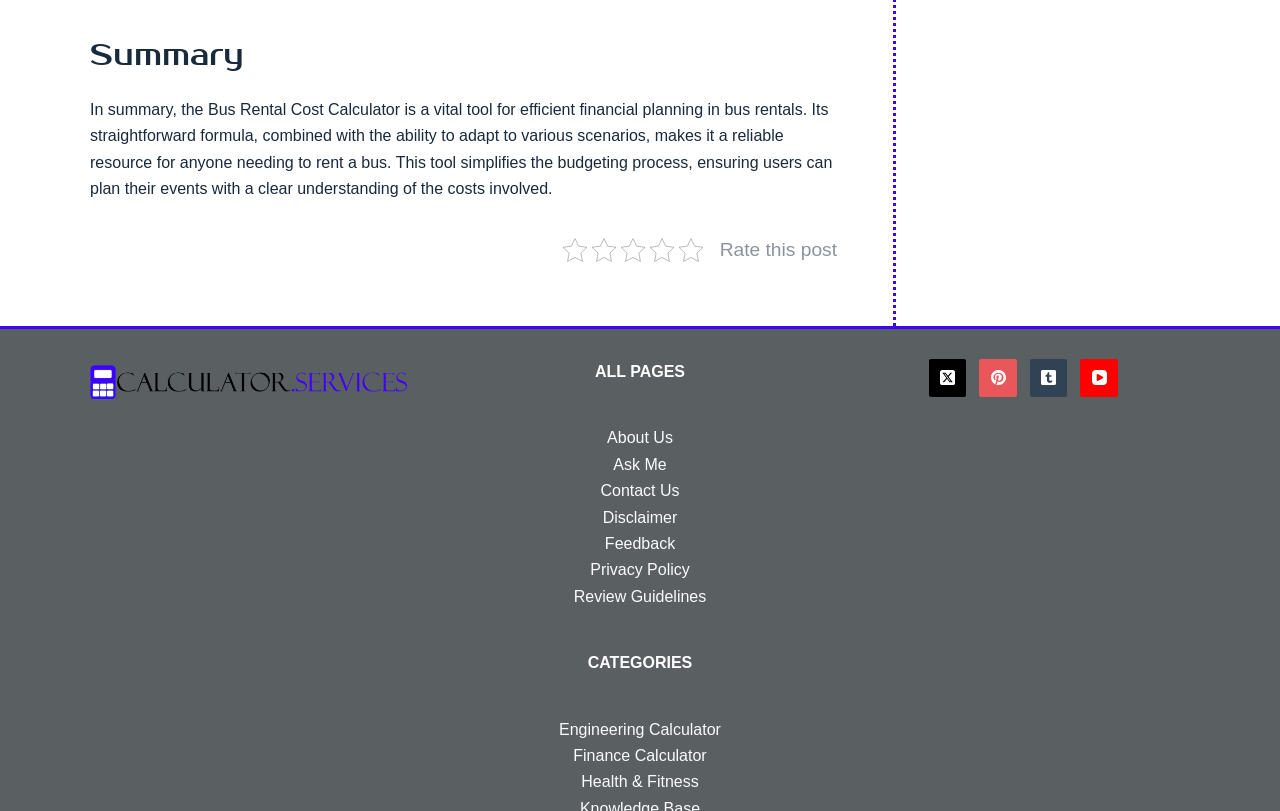Identify the bounding box coordinates for the region to click in order to carry out this instruction: "Open the 'Engineering Calculator' page". Provide the coordinates using four float numbers between 0 and 1, formatted as [left, top, right, bottom].

[0.437, 0.889, 0.563, 0.91]